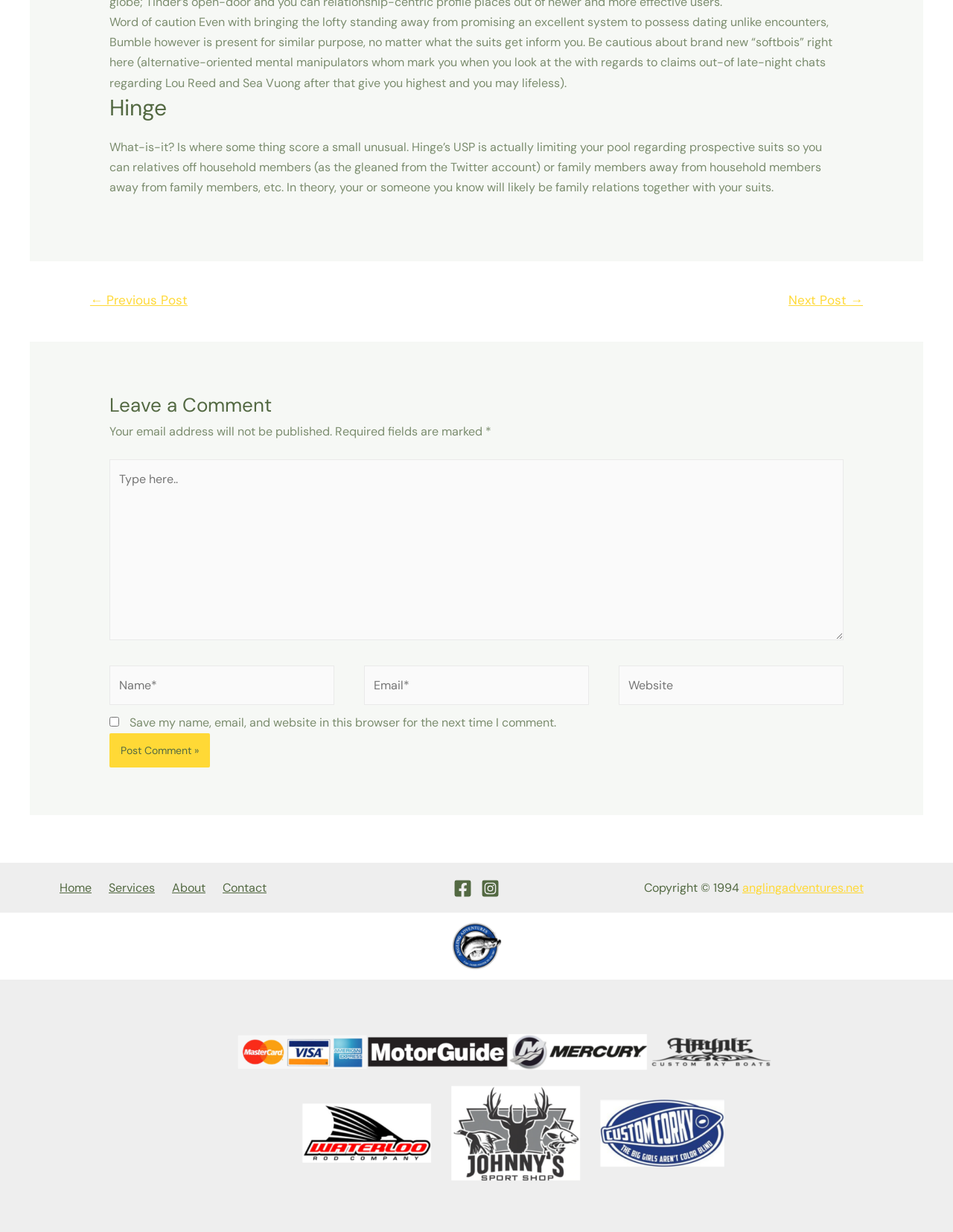Find the bounding box coordinates of the element I should click to carry out the following instruction: "Click the 'Facebook' link".

[0.476, 0.714, 0.495, 0.729]